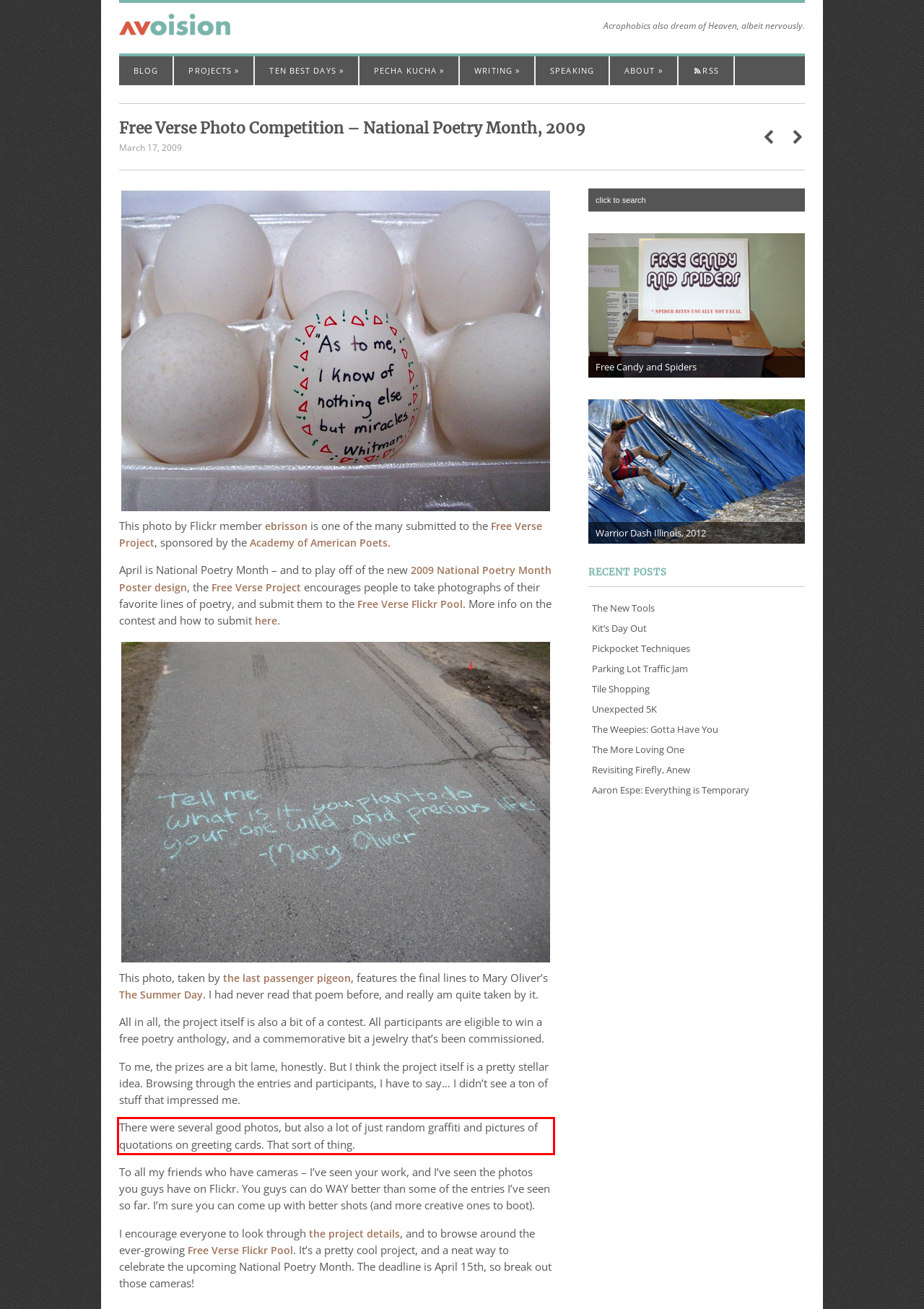Using the webpage screenshot, recognize and capture the text within the red bounding box.

There were several good photos, but also a lot of just random graffiti and pictures of quotations on greeting cards. That sort of thing.